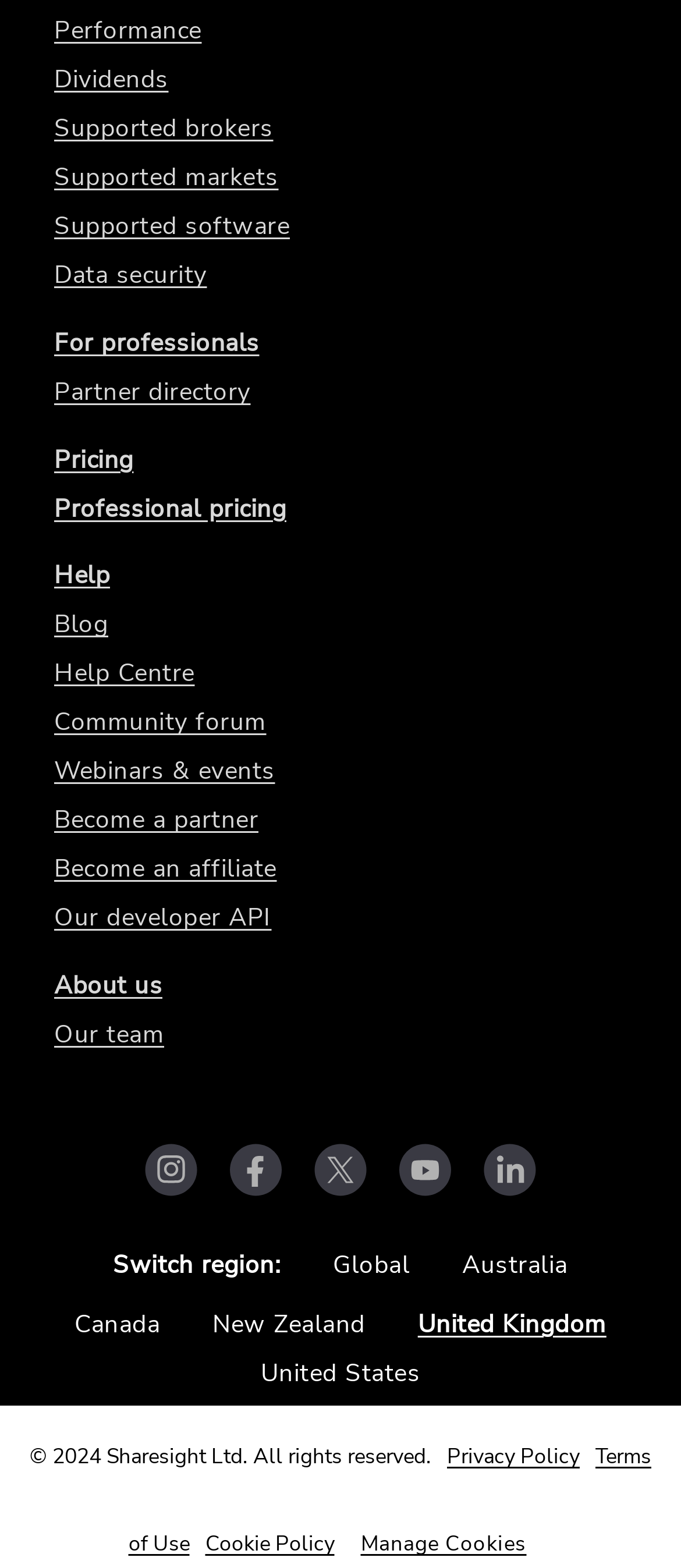From the element description Become an affiliate, predict the bounding box coordinates of the UI element. The coordinates must be specified in the format (top-left x, top-left y, bottom-right x, bottom-right y) and should be within the 0 to 1 range.

[0.041, 0.539, 0.682, 0.571]